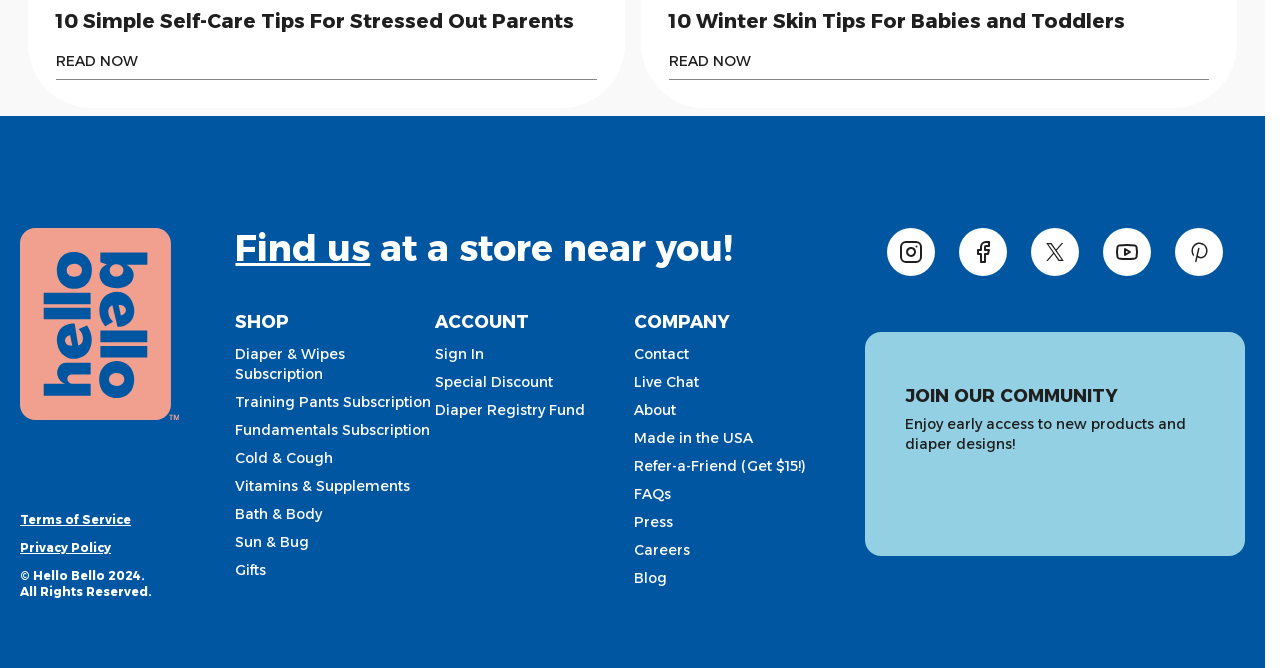What is the copyright year?
Please utilize the information in the image to give a detailed response to the question.

I found the copyright year by looking at the StaticText element with the description '2024' at the bottom of the page.